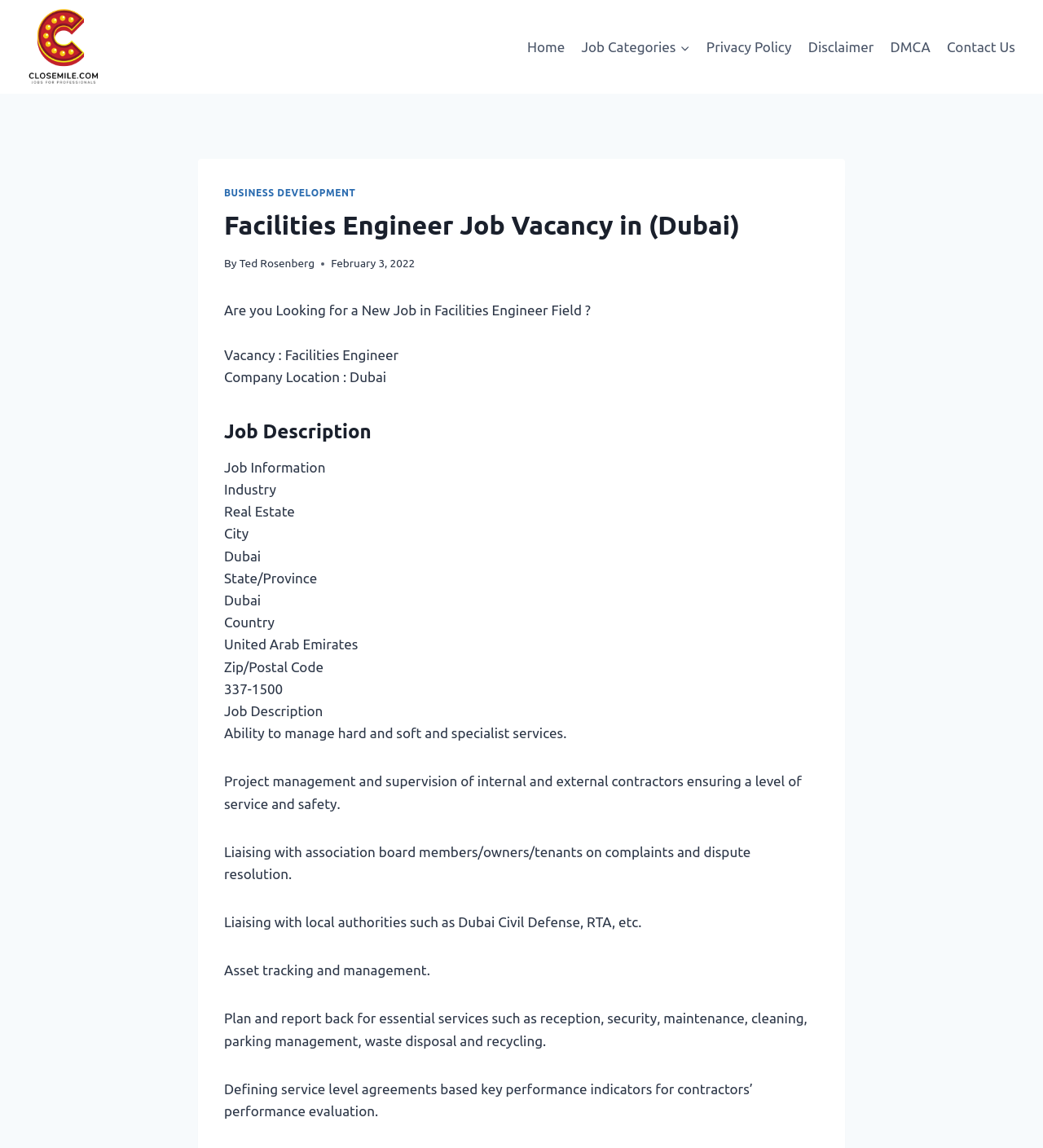Find the bounding box coordinates of the clickable area that will achieve the following instruction: "Click on the Contact Us link".

[0.9, 0.024, 0.981, 0.058]